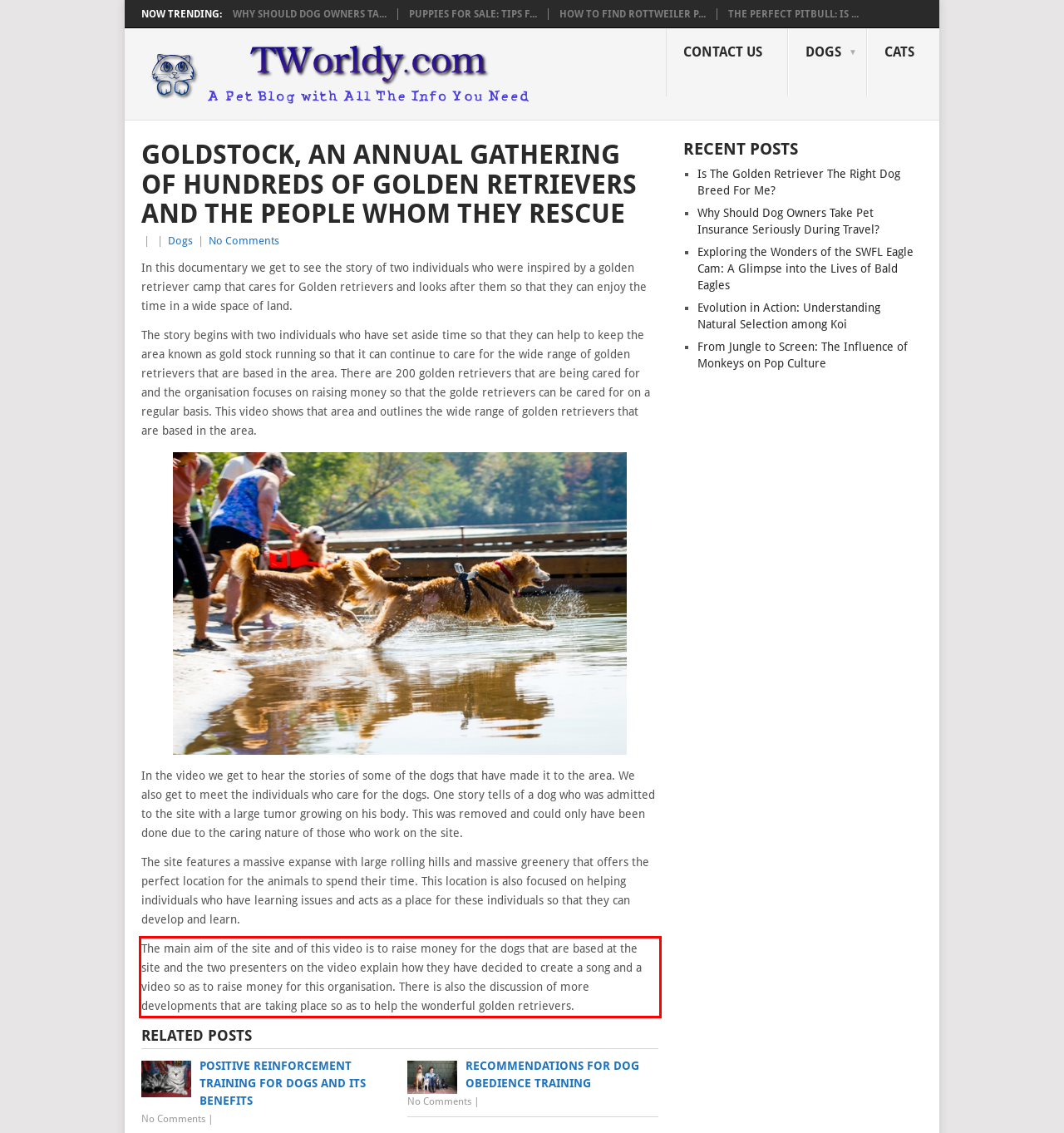Please look at the screenshot provided and find the red bounding box. Extract the text content contained within this bounding box.

The main aim of the site and of this video is to raise money for the dogs that are based at the site and the two presenters on the video explain how they have decided to create a song and a video so as to raise money for this organisation. There is also the discussion of more developments that are taking place so as to help the wonderful golden retrievers.